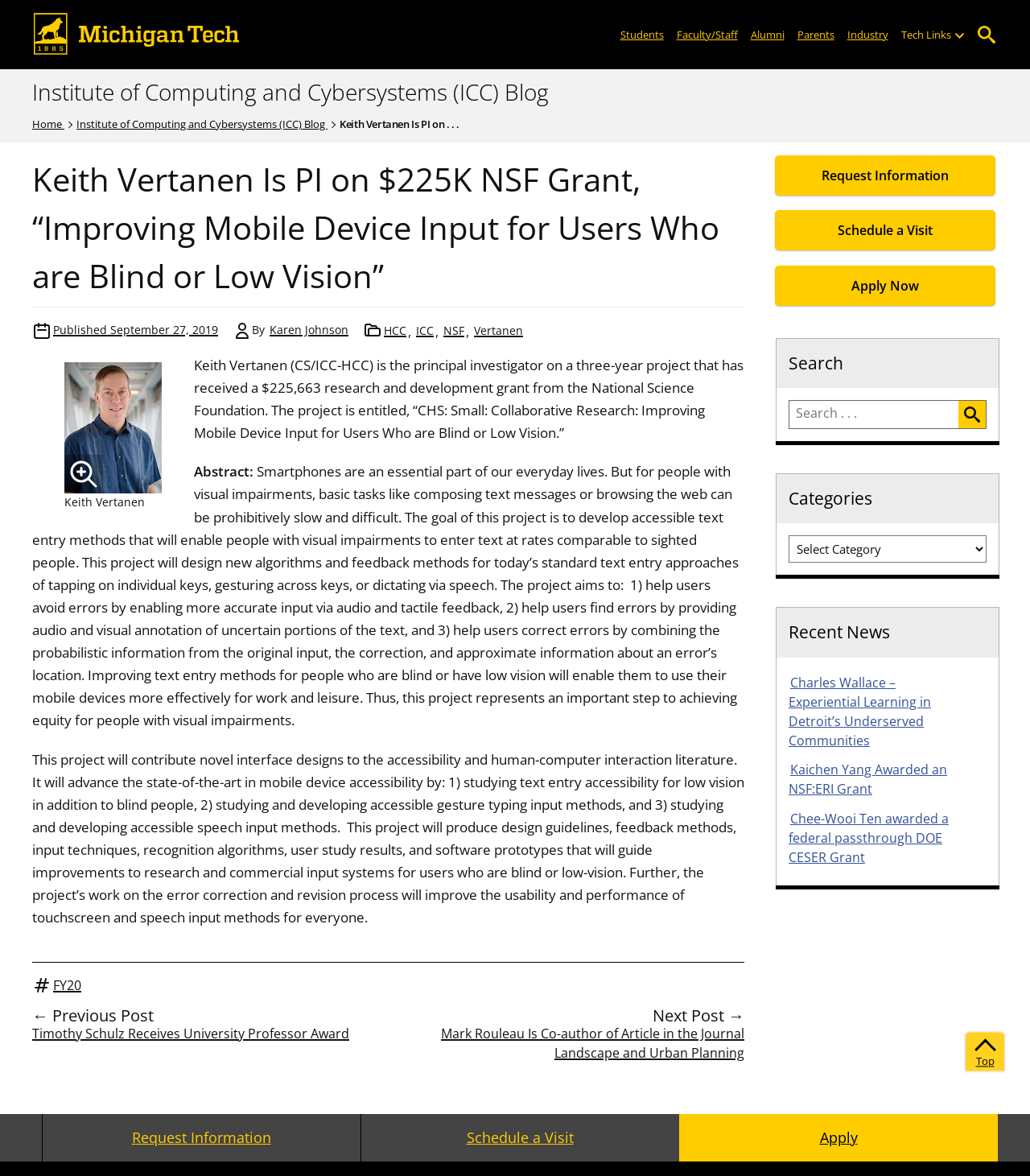Show the bounding box coordinates of the element that should be clicked to complete the task: "Read the 'Recent News' section".

[0.766, 0.529, 0.958, 0.547]